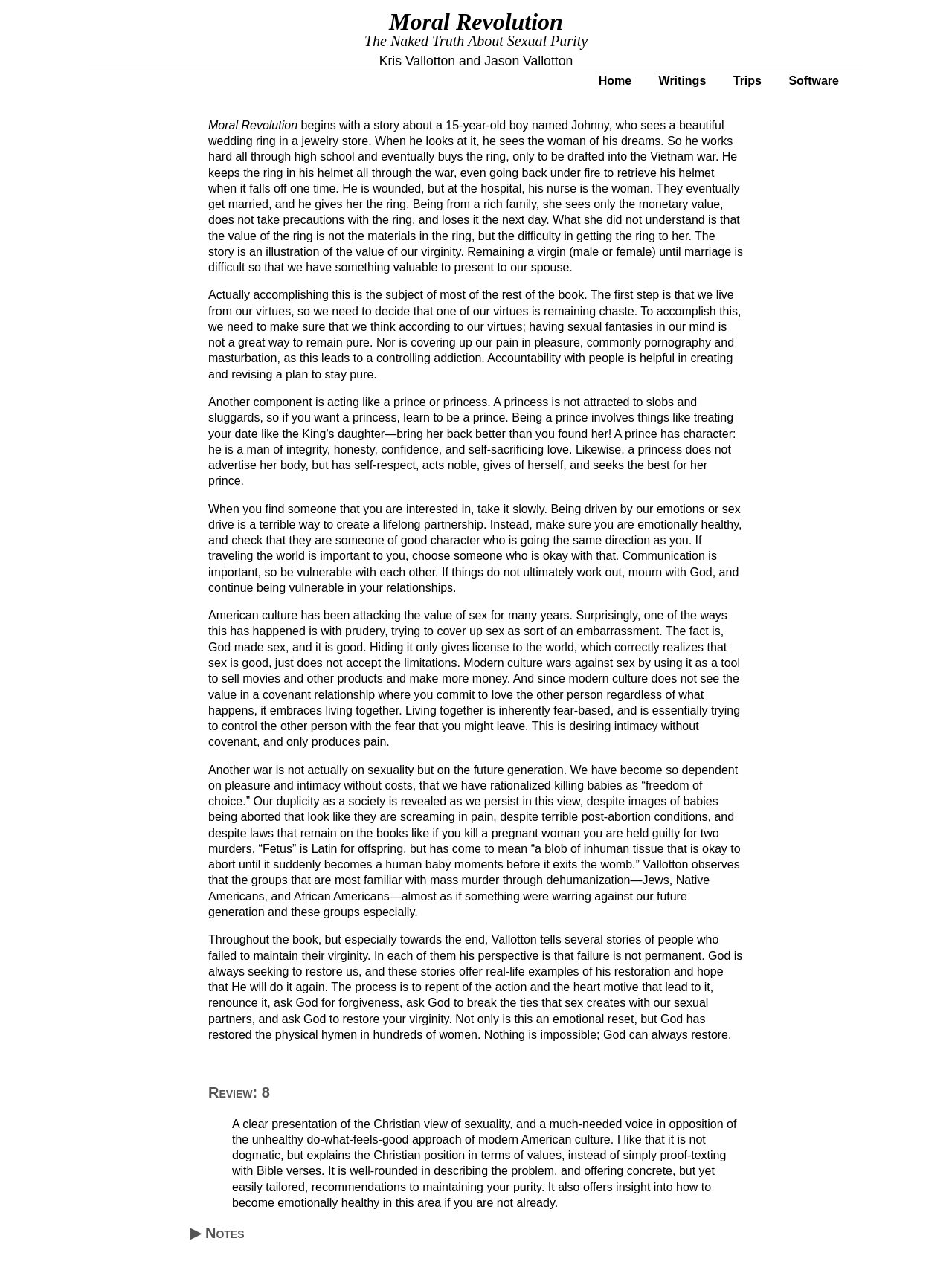Based on the image, provide a detailed response to the question:
What is the title of the book?

I determined the answer by looking at the StaticText element with the text 'The Naked Truth About Sexual Purity' which is likely to be the title of the book.